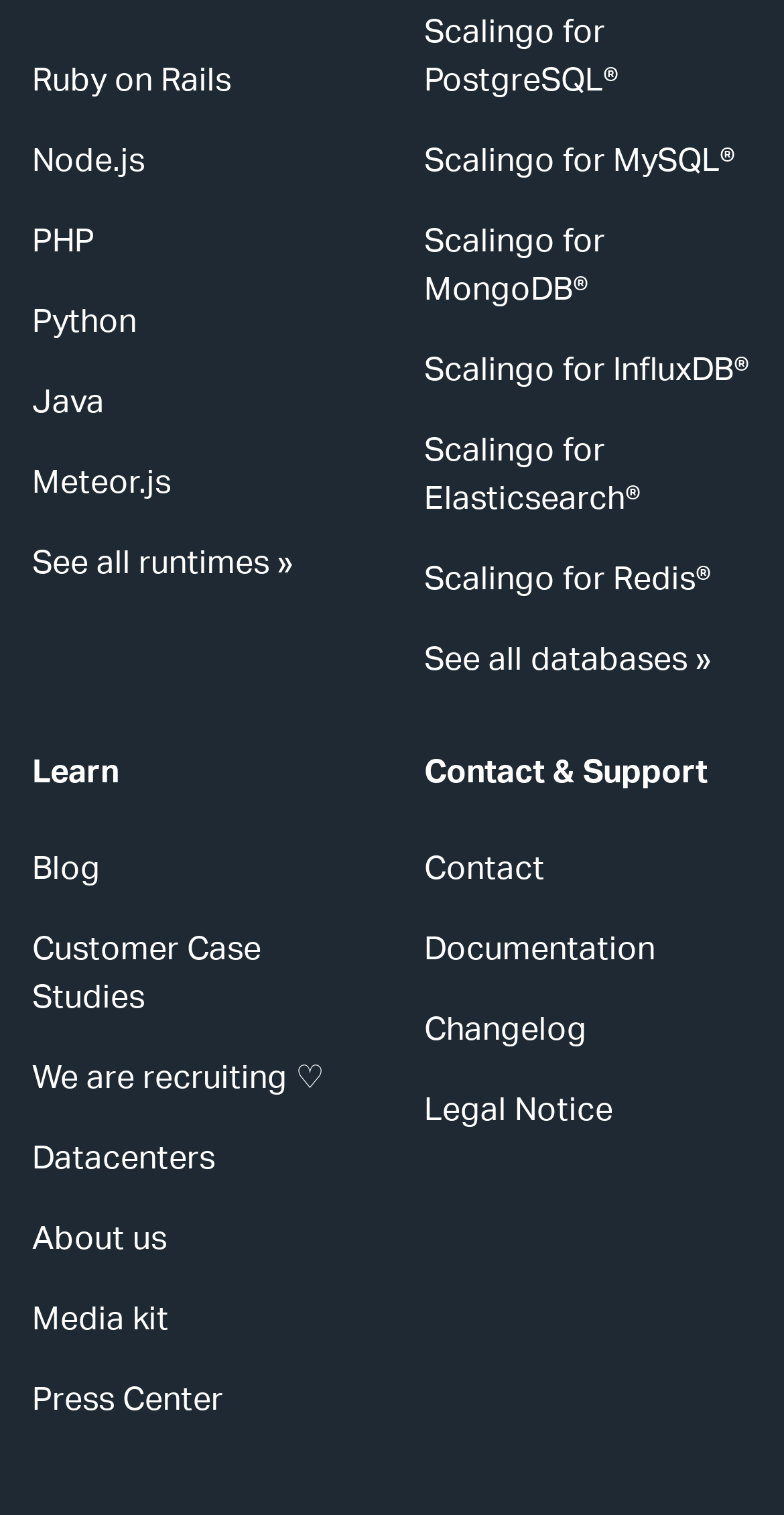Refer to the image and provide an in-depth answer to the question: 
What is the company's recruitment status?

I found a link on the webpage that says 'We are recruiting ♡', indicating that the company is currently hiring and accepting job applications.